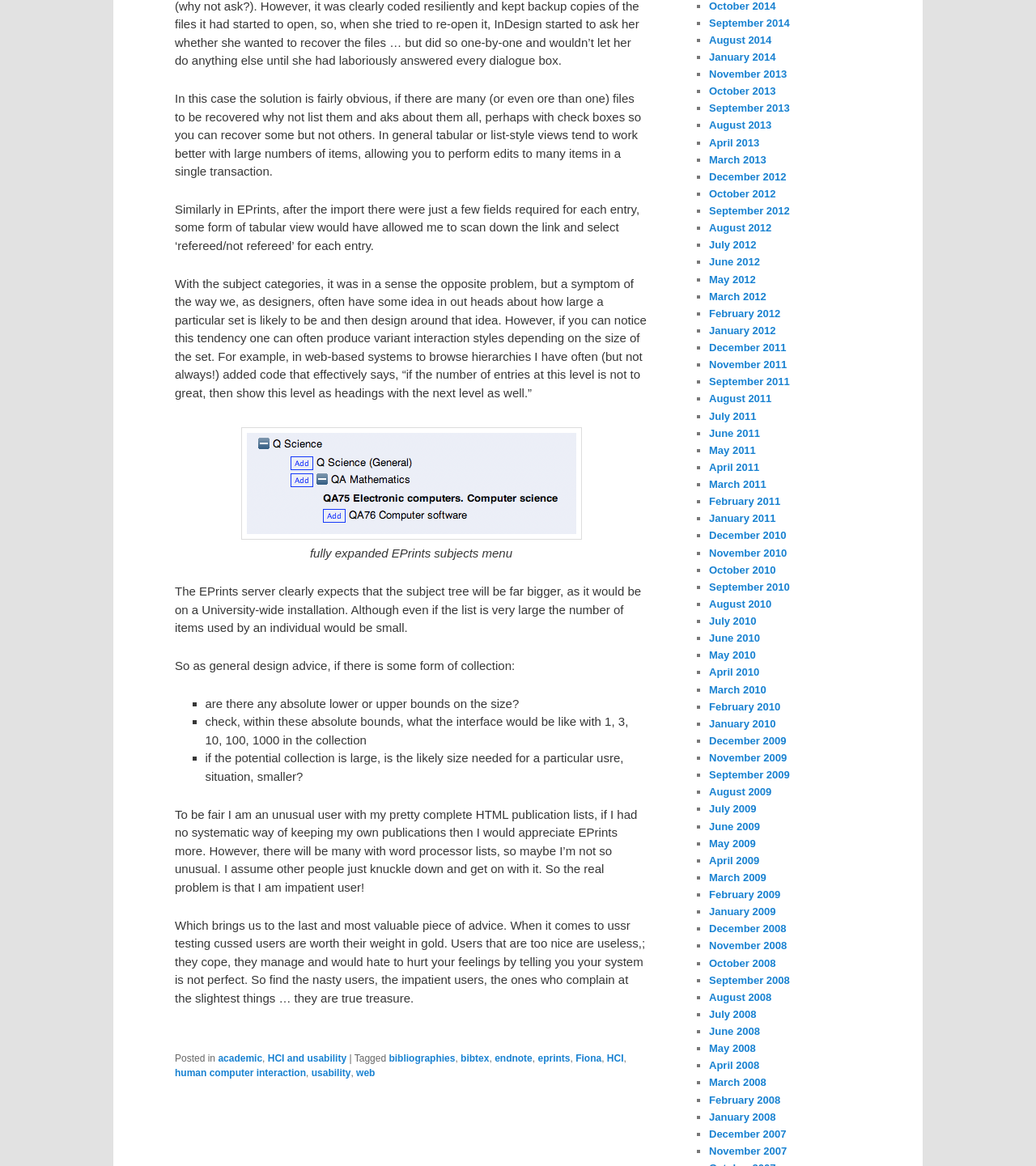Specify the bounding box coordinates of the area that needs to be clicked to achieve the following instruction: "Browse the 'usability' tagged posts".

[0.301, 0.916, 0.339, 0.925]